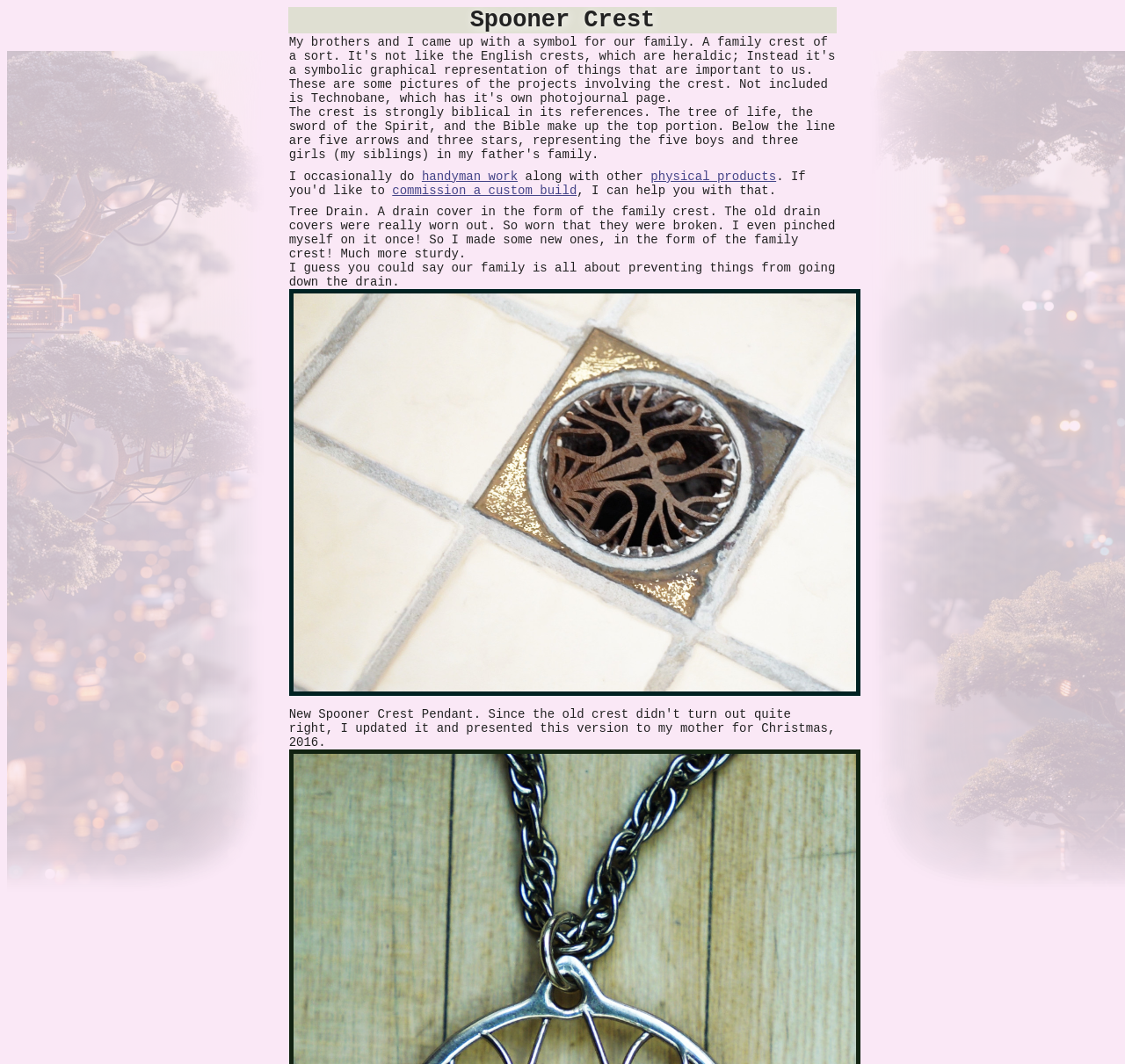Provide the bounding box coordinates of the HTML element described by the text: "physical products".

[0.579, 0.16, 0.691, 0.173]